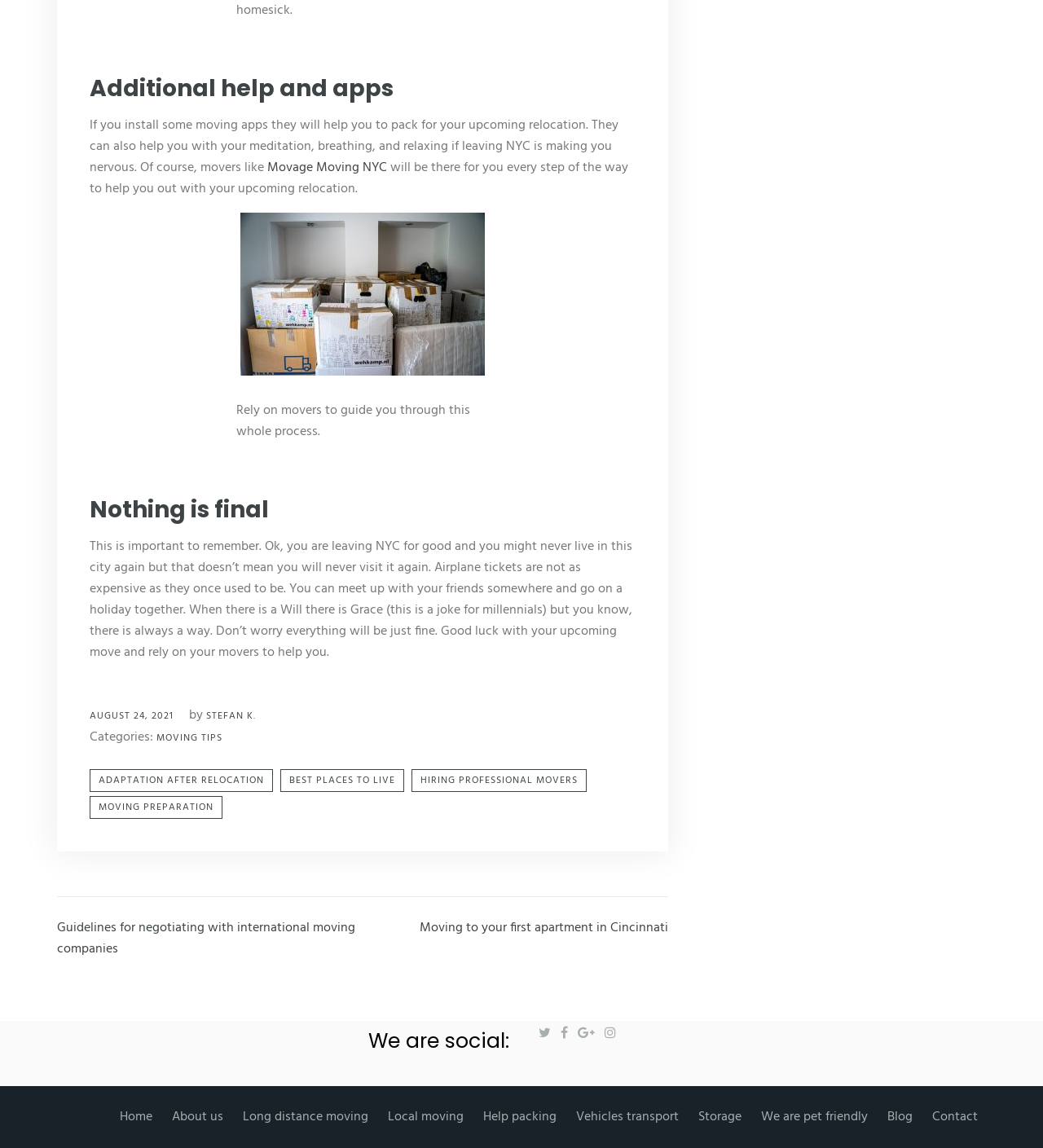Determine the bounding box for the UI element described here: "site hosting".

None